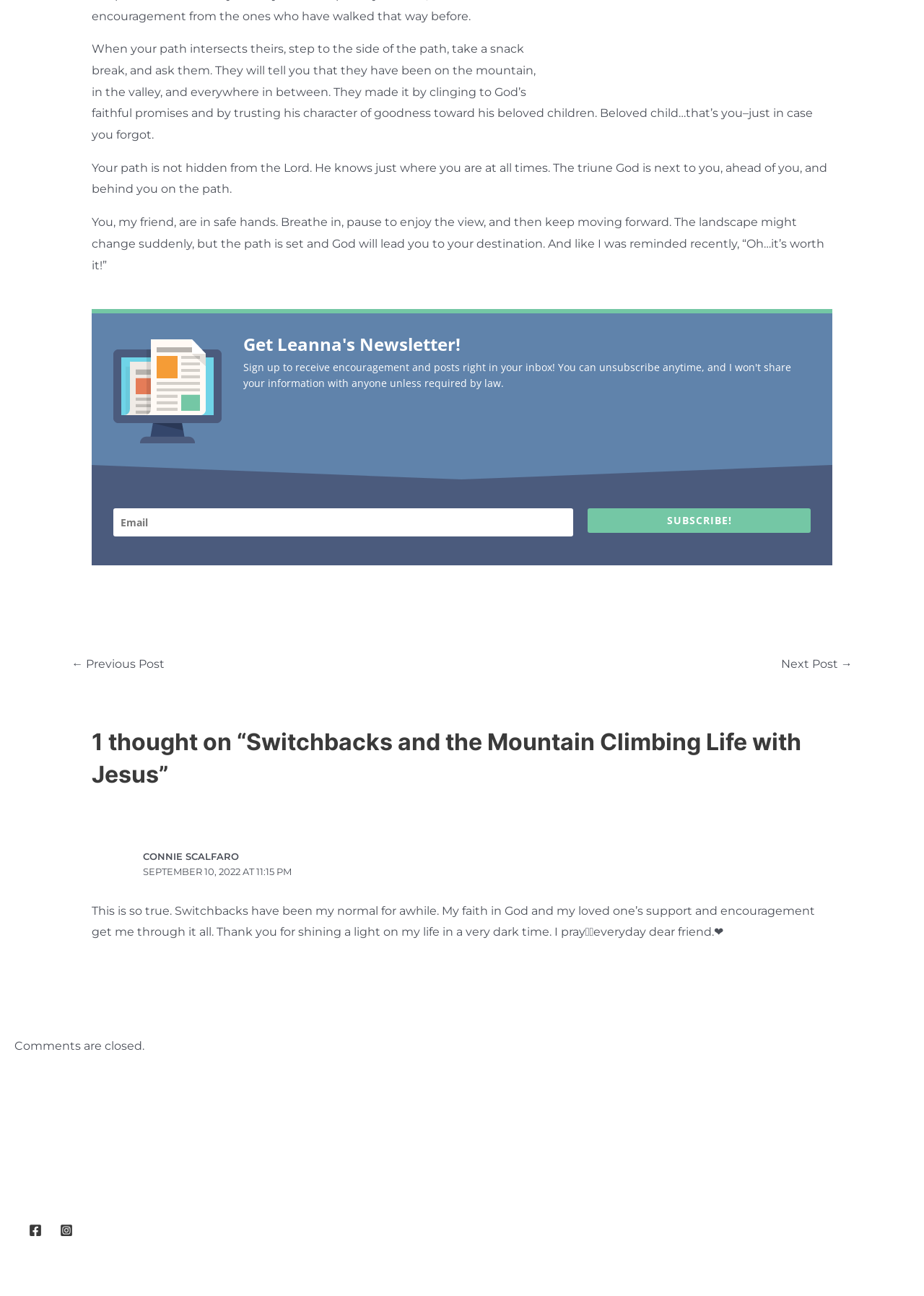Given the webpage screenshot, identify the bounding box of the UI element that matches this description: "Next Post →".

[0.826, 0.503, 0.941, 0.524]